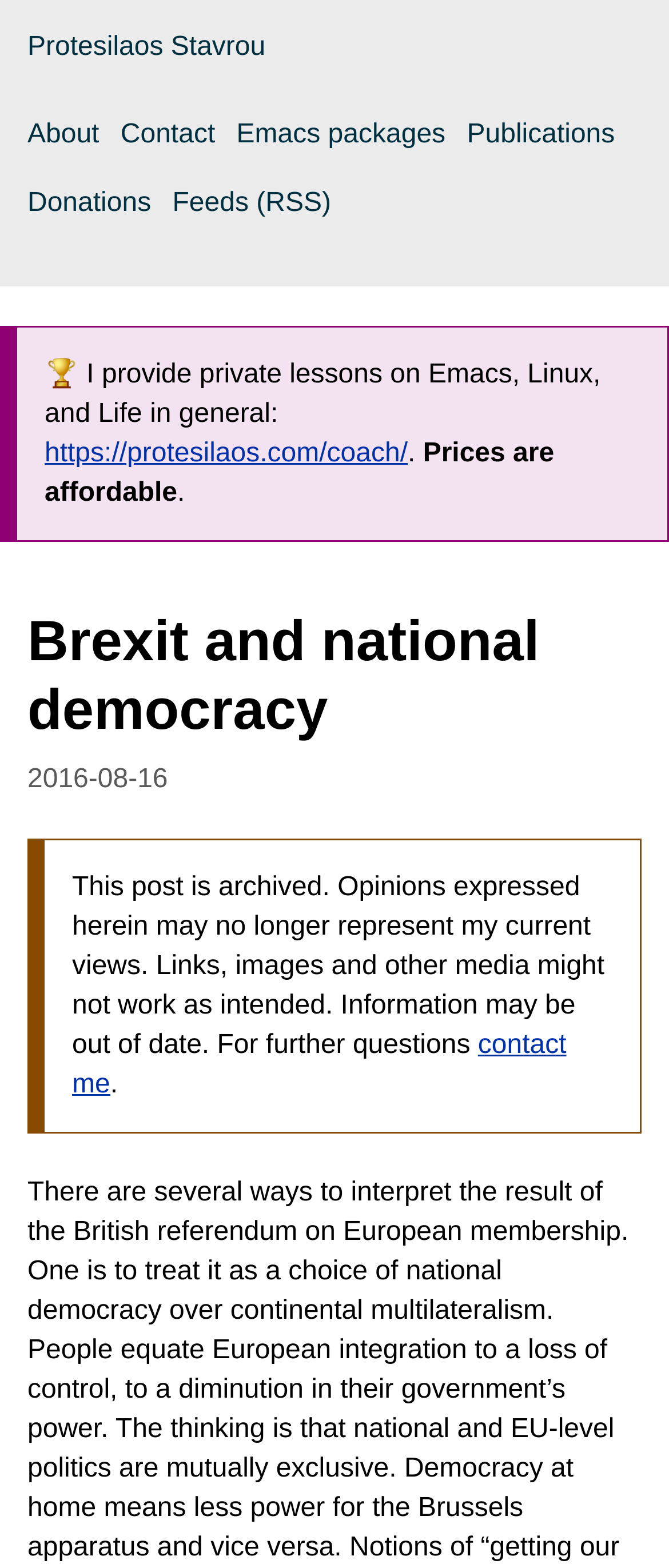Provide your answer to the question using just one word or phrase: What is the author's name?

Protesilaos Stavrou